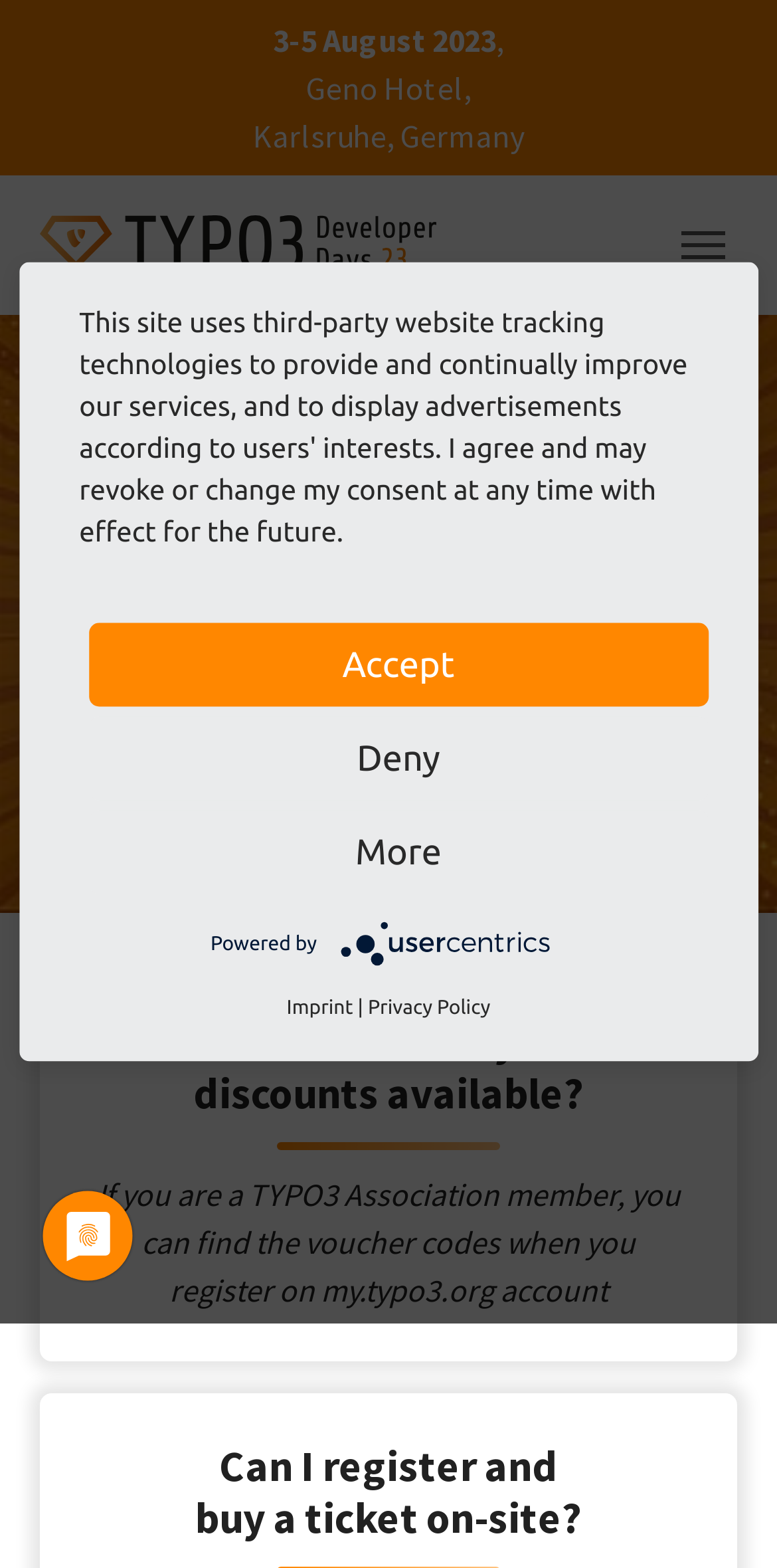Specify the bounding box coordinates for the region that must be clicked to perform the given instruction: "View Privacy Policy".

[0.473, 0.632, 0.631, 0.651]